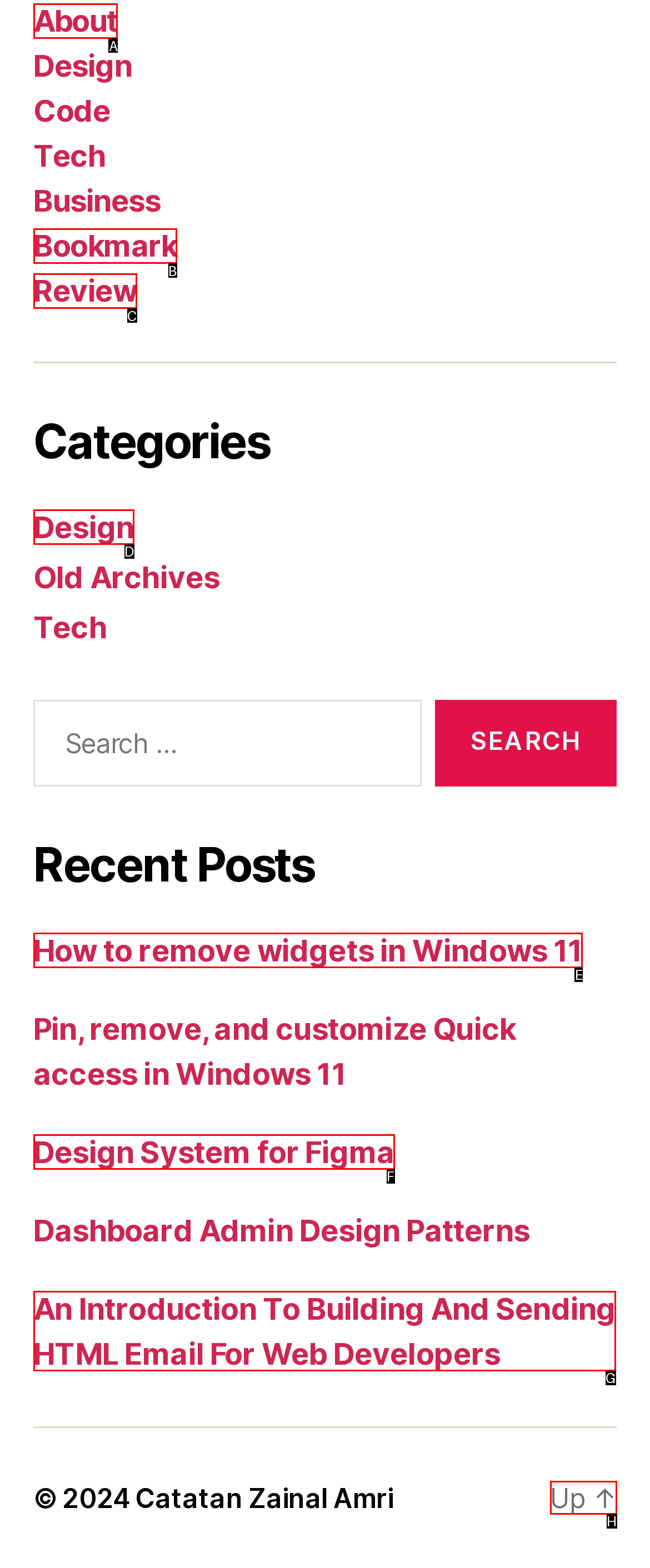From the given choices, identify the element that matches: aria-label="Search" name="q" placeholder="Search"
Answer with the letter of the selected option.

None